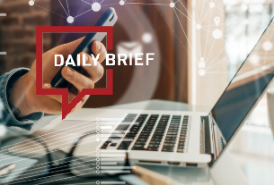What is hinted at by the subtle digital elements in the background?
Answer the question with a detailed and thorough explanation.

The background includes subtle digital elements, hinting at a networked, technologically savvy environment, reflecting how information is shared and accessed today, which is a key aspect of digital communication and connectivity in the modern world.